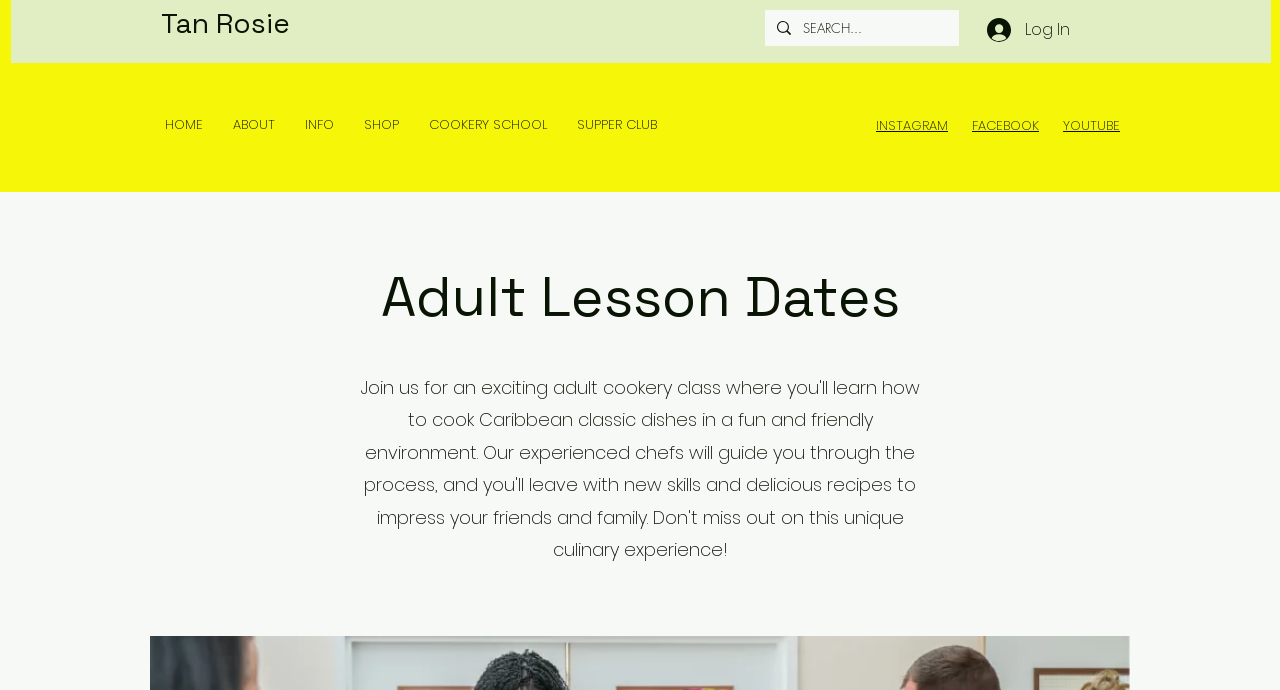Locate the UI element described by Log In and provide its bounding box coordinates. Use the format (top-left x, top-left y, bottom-right x, bottom-right y) with all values as floating point numbers between 0 and 1.

[0.76, 0.017, 0.847, 0.07]